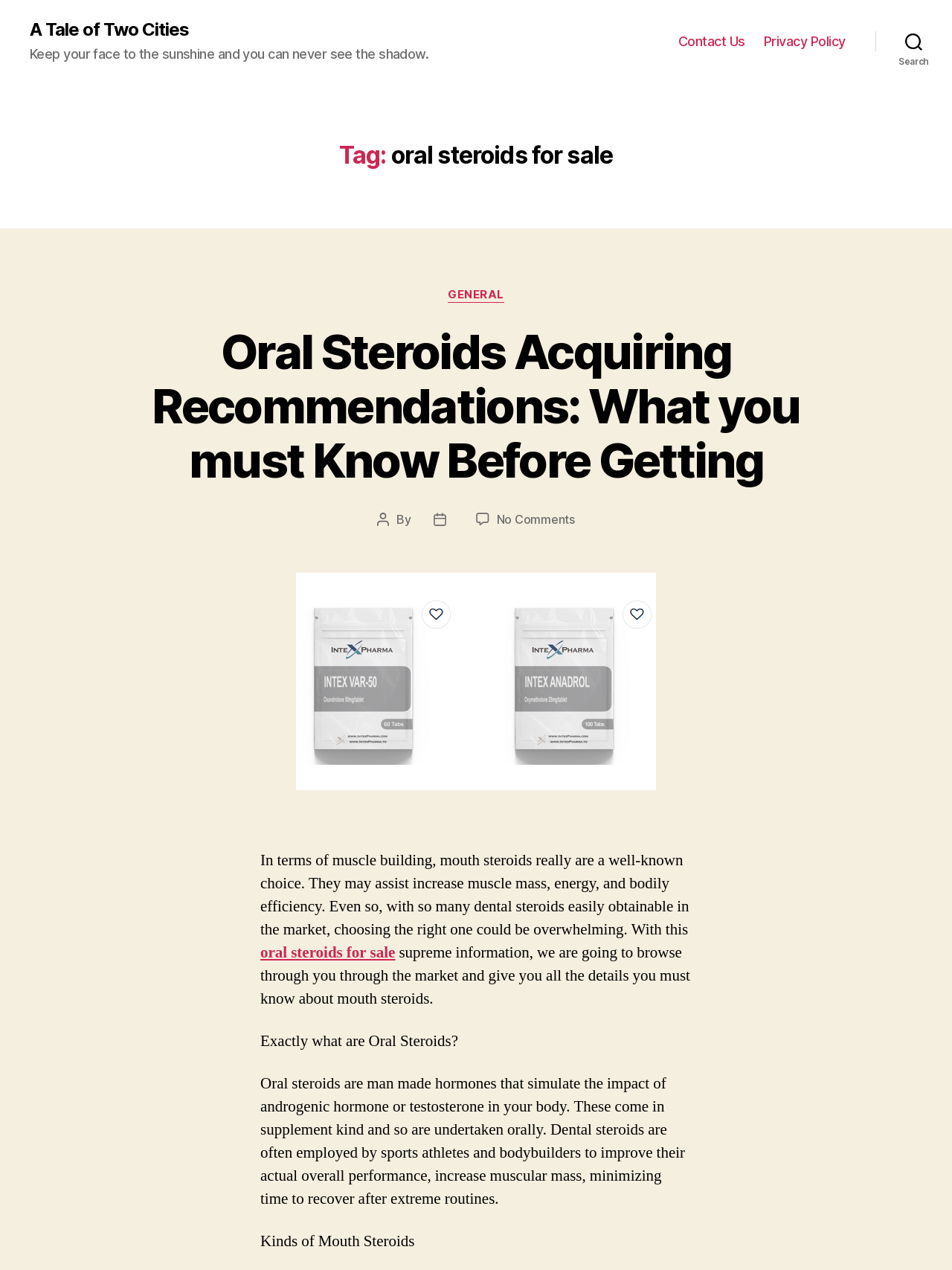Could you indicate the bounding box coordinates of the region to click in order to complete this instruction: "Learn more about 'GENERAL' category".

[0.47, 0.227, 0.53, 0.239]